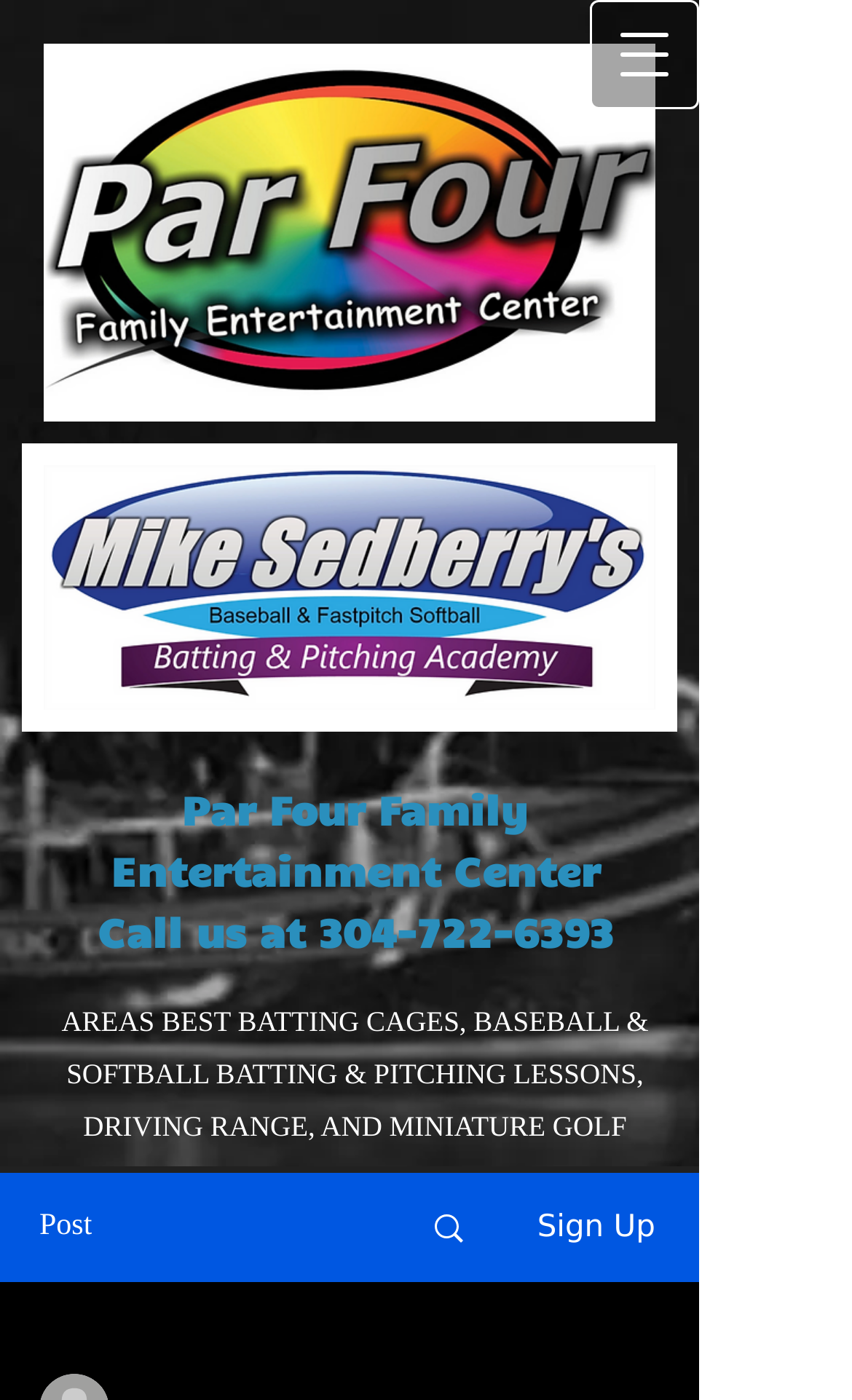Locate the primary heading on the webpage and return its text.

Pitching Bad Warm ups And Drills To Stay Away From